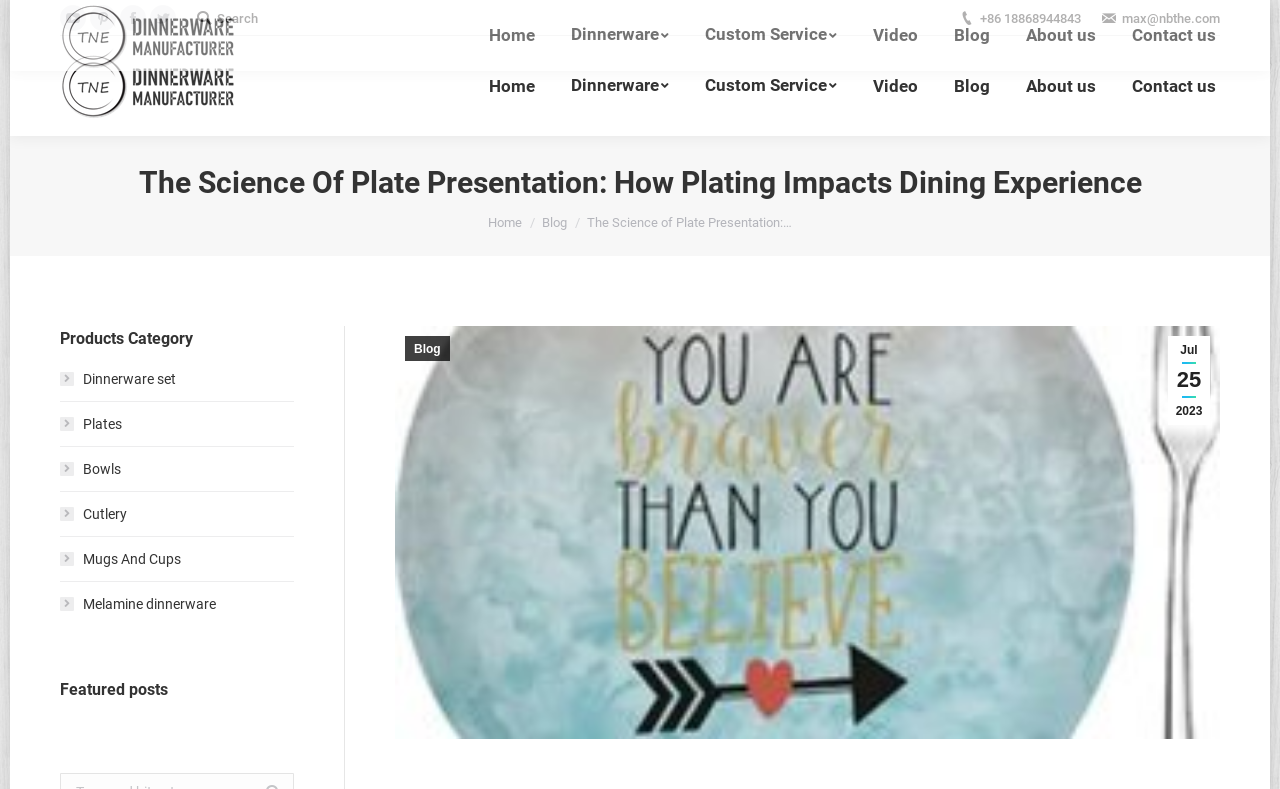Can you provide the bounding box coordinates for the element that should be clicked to implement the instruction: "Explore dinnerware sets"?

[0.047, 0.465, 0.138, 0.497]